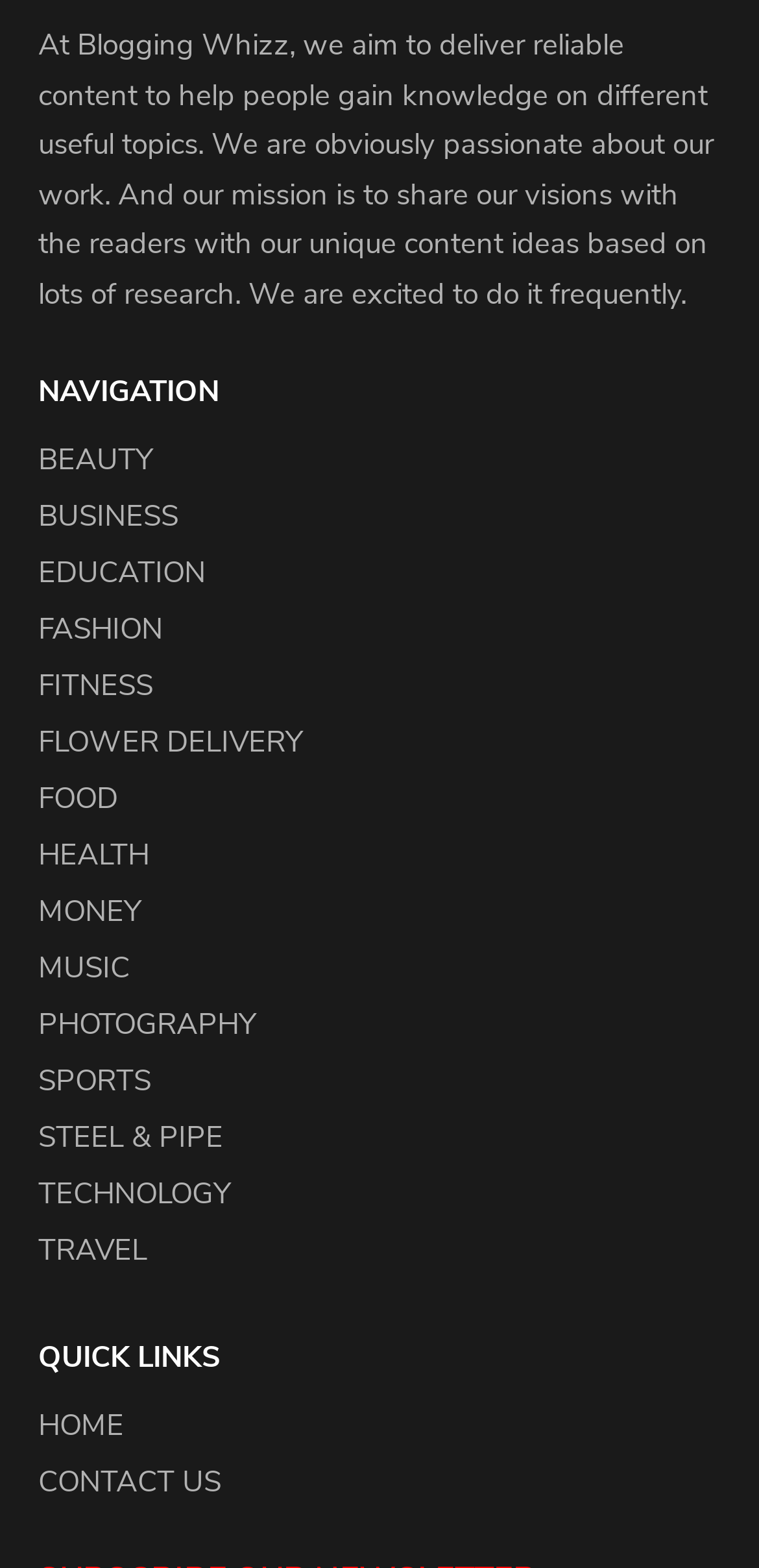Using the given description, provide the bounding box coordinates formatted as (top-left x, top-left y, bottom-right x, bottom-right y), with all values being floating point numbers between 0 and 1. Description: Education

[0.05, 0.353, 0.271, 0.378]